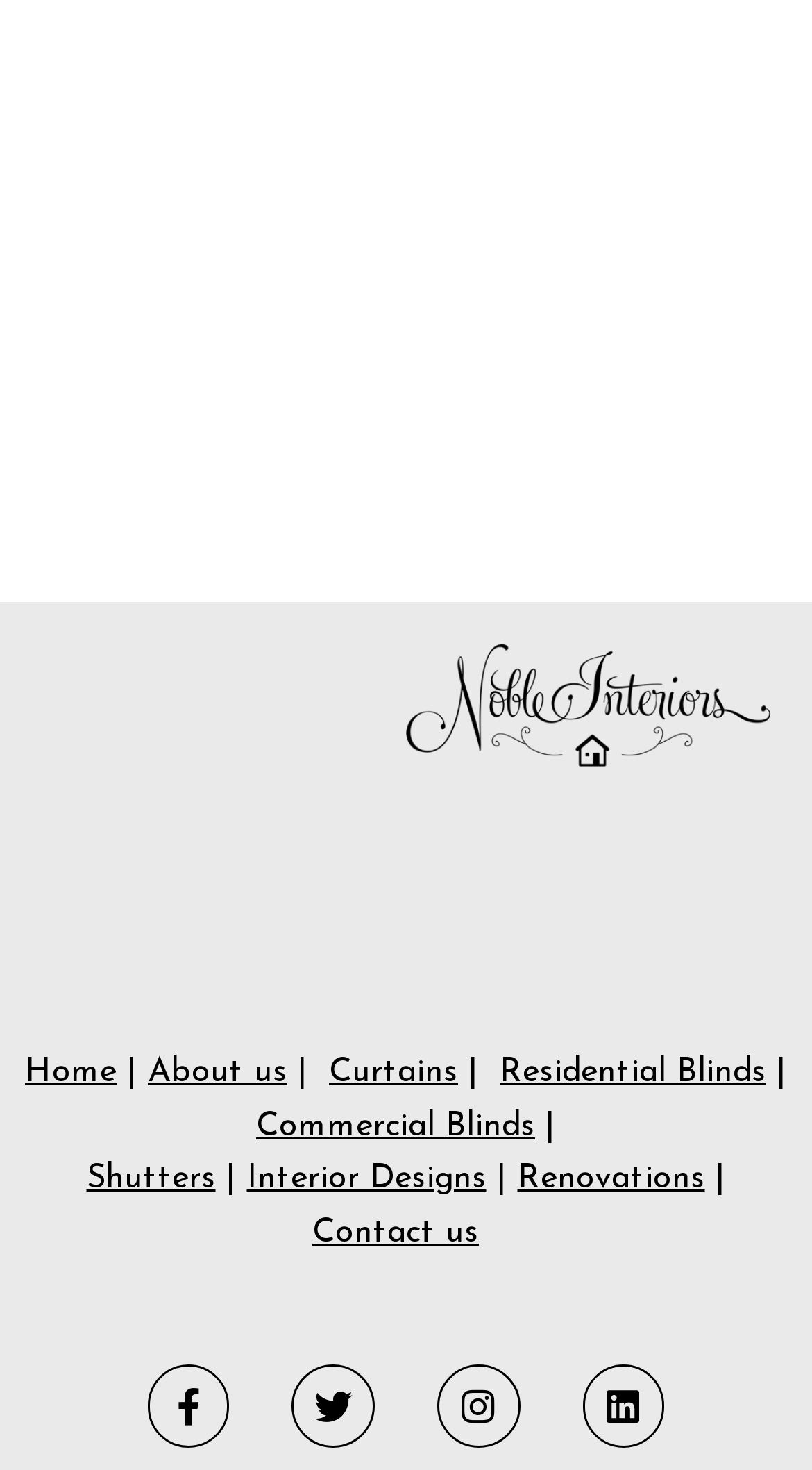Predict the bounding box of the UI element based on this description: "Interior Designs".

[0.304, 0.791, 0.599, 0.814]